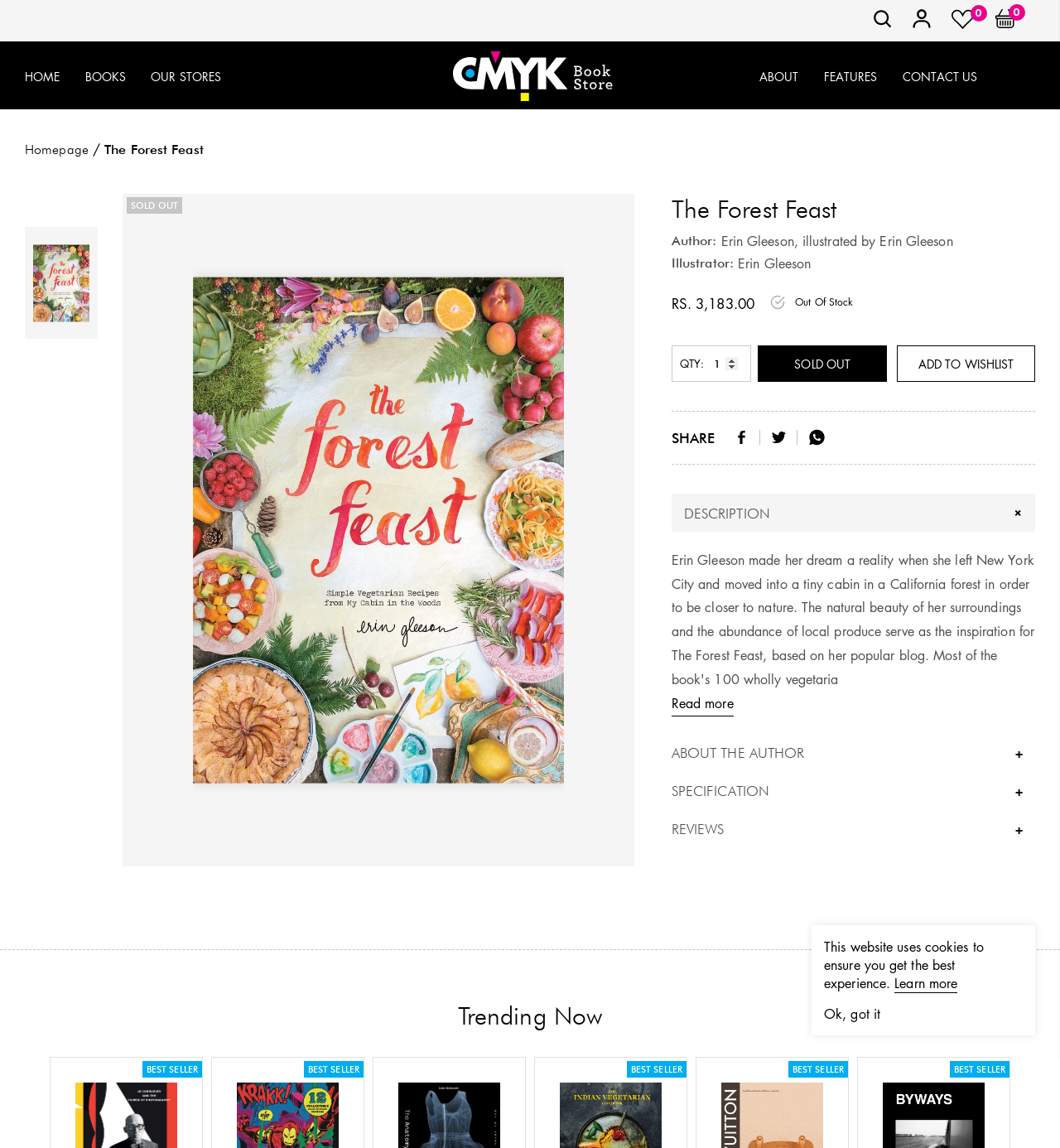Determine the bounding box coordinates of the section to be clicked to follow the instruction: "Read the article 'Can Colloidal Silver Boost Your Immune System?'". The coordinates should be given as four float numbers between 0 and 1, formatted as [left, top, right, bottom].

None